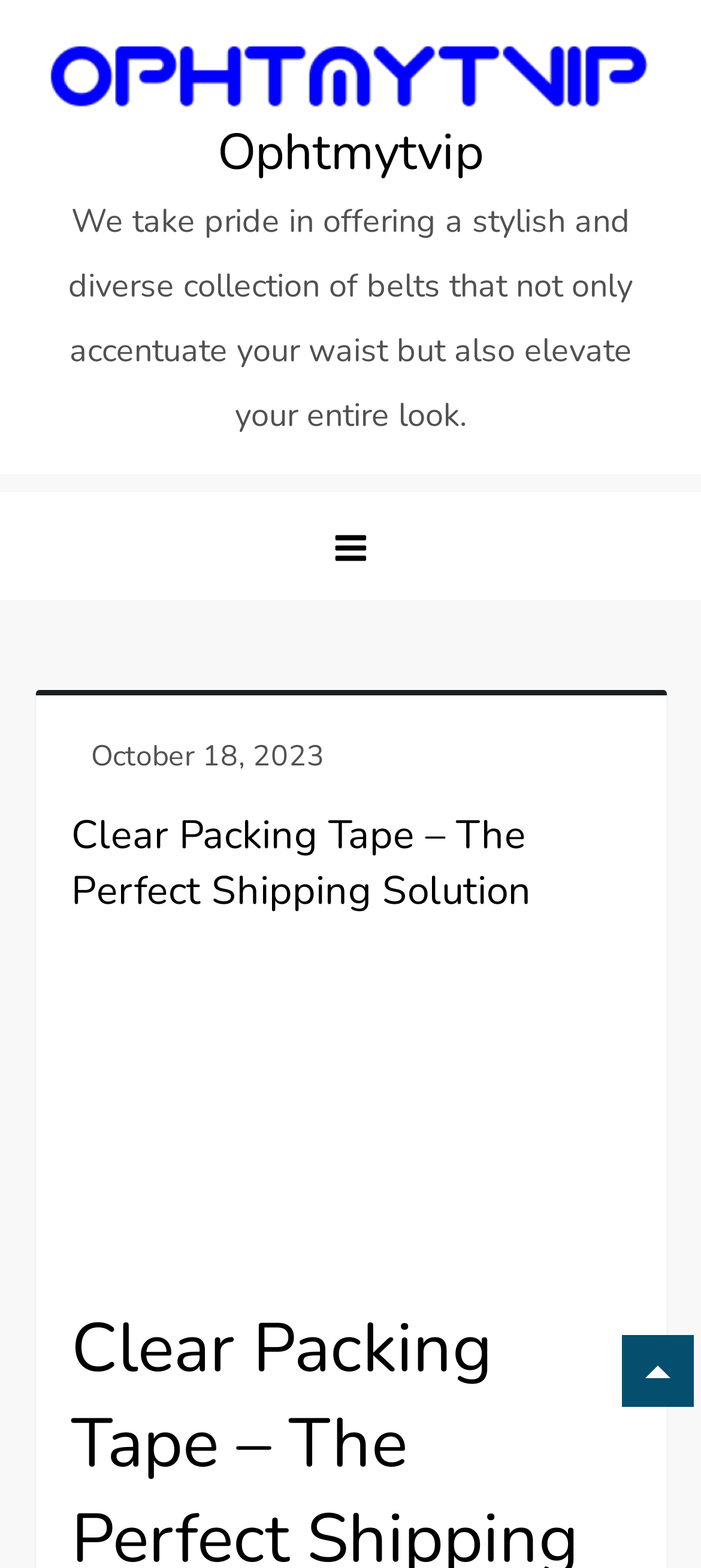Give a concise answer using one word or a phrase to the following question:
What is the purpose of the product?

Shipping solution